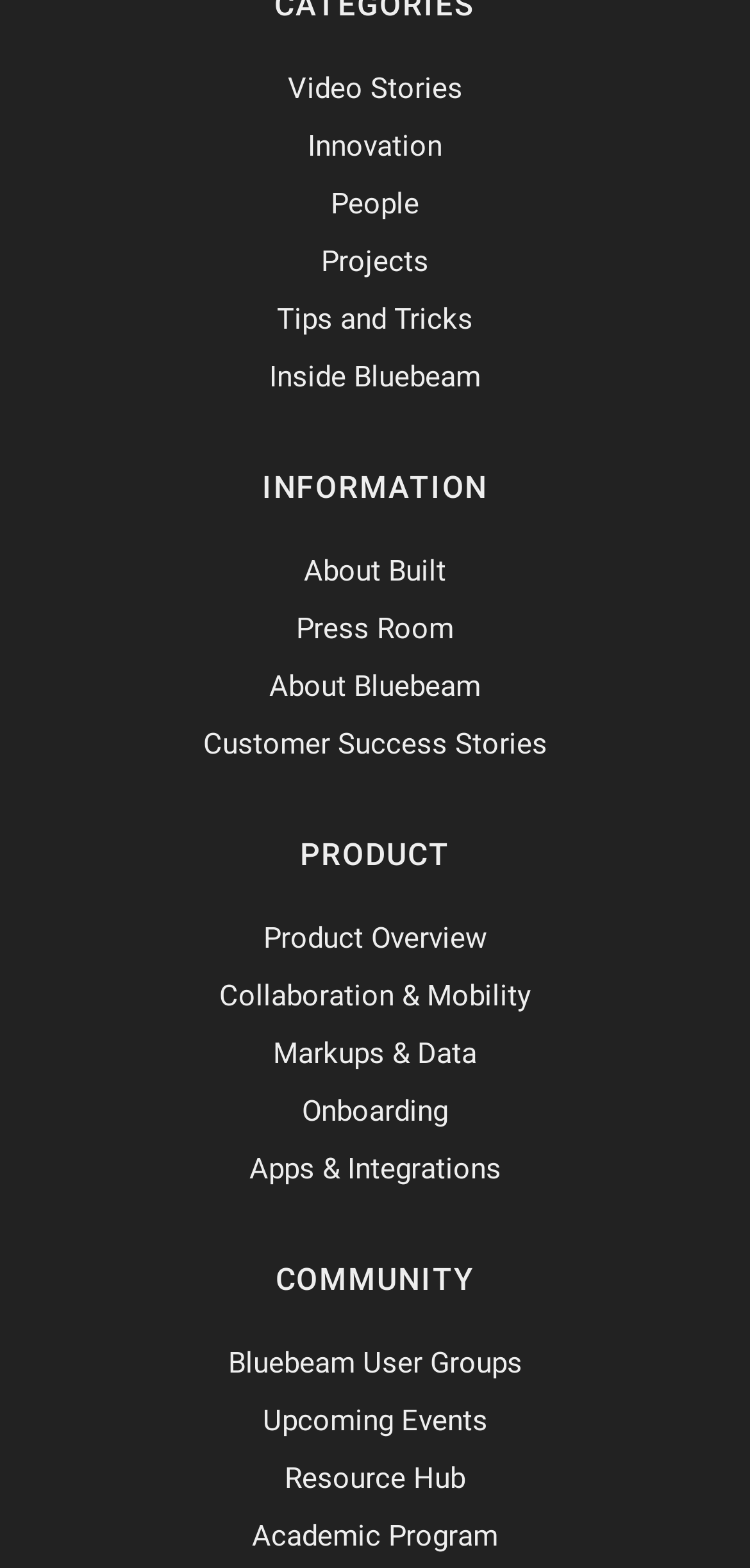Determine the bounding box coordinates of the clickable element necessary to fulfill the instruction: "Learn about Innovation". Provide the coordinates as four float numbers within the 0 to 1 range, i.e., [left, top, right, bottom].

[0.41, 0.082, 0.59, 0.104]